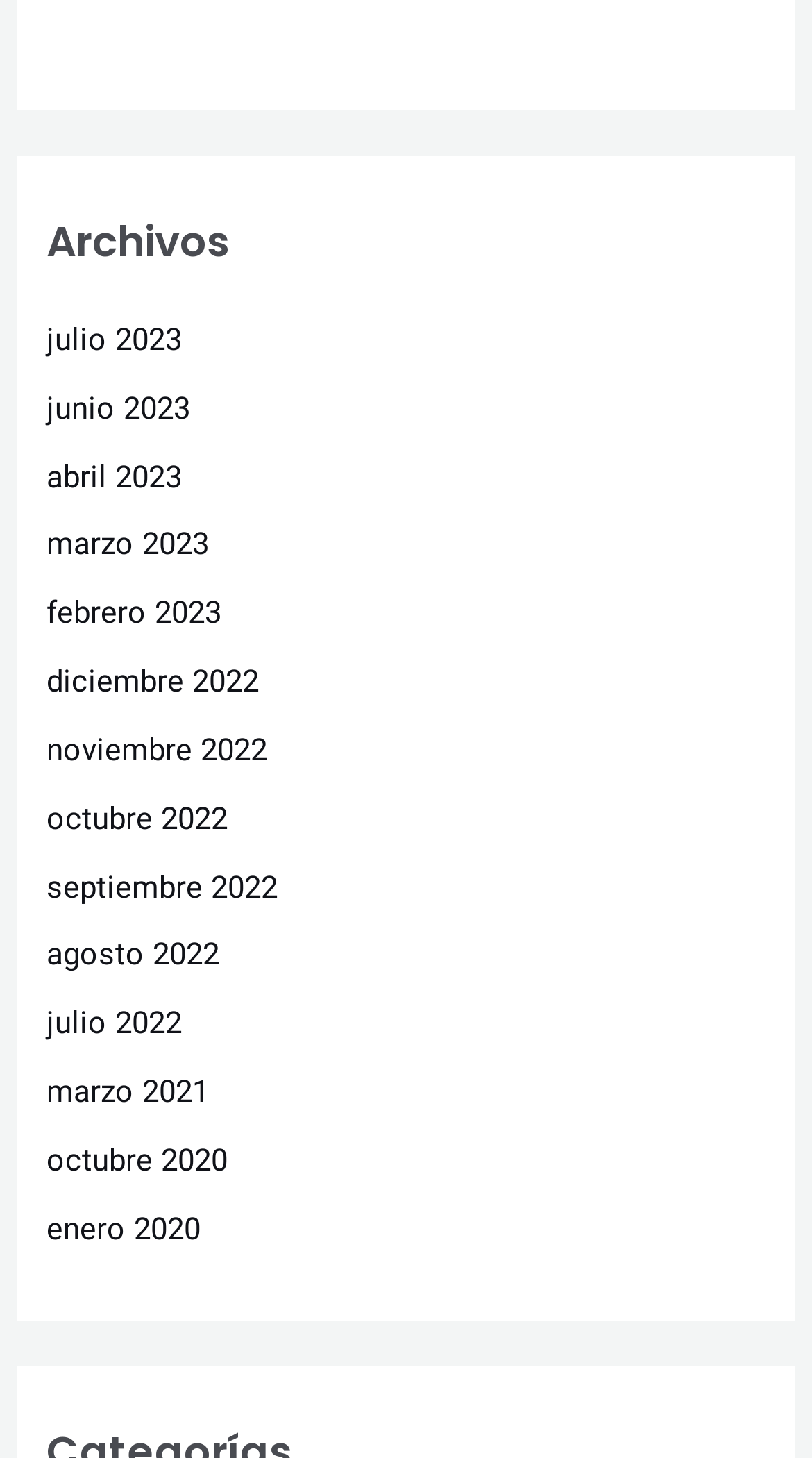Are the links in the navigation section in chronological order? Based on the screenshot, please respond with a single word or phrase.

No